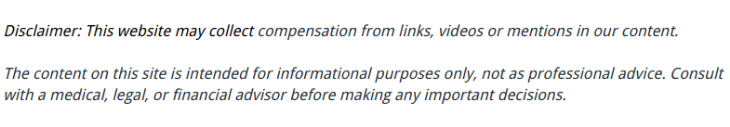Offer an in-depth caption for the image presented.

The image appears below an informative article titled "How to Build a Small Backyard Tennis Court to Enjoy With Your Family" from Recreation Magazine. This section features a disclaimer regarding potential compensation from affiliations in the content. Additionally, it notes that the information provided is for informational purposes only and encourages readers to consult with relevant professionals before making important decisions. The image itself likely enhances the reader's understanding of backyard tennis court construction, complementing the article's practical guidance.